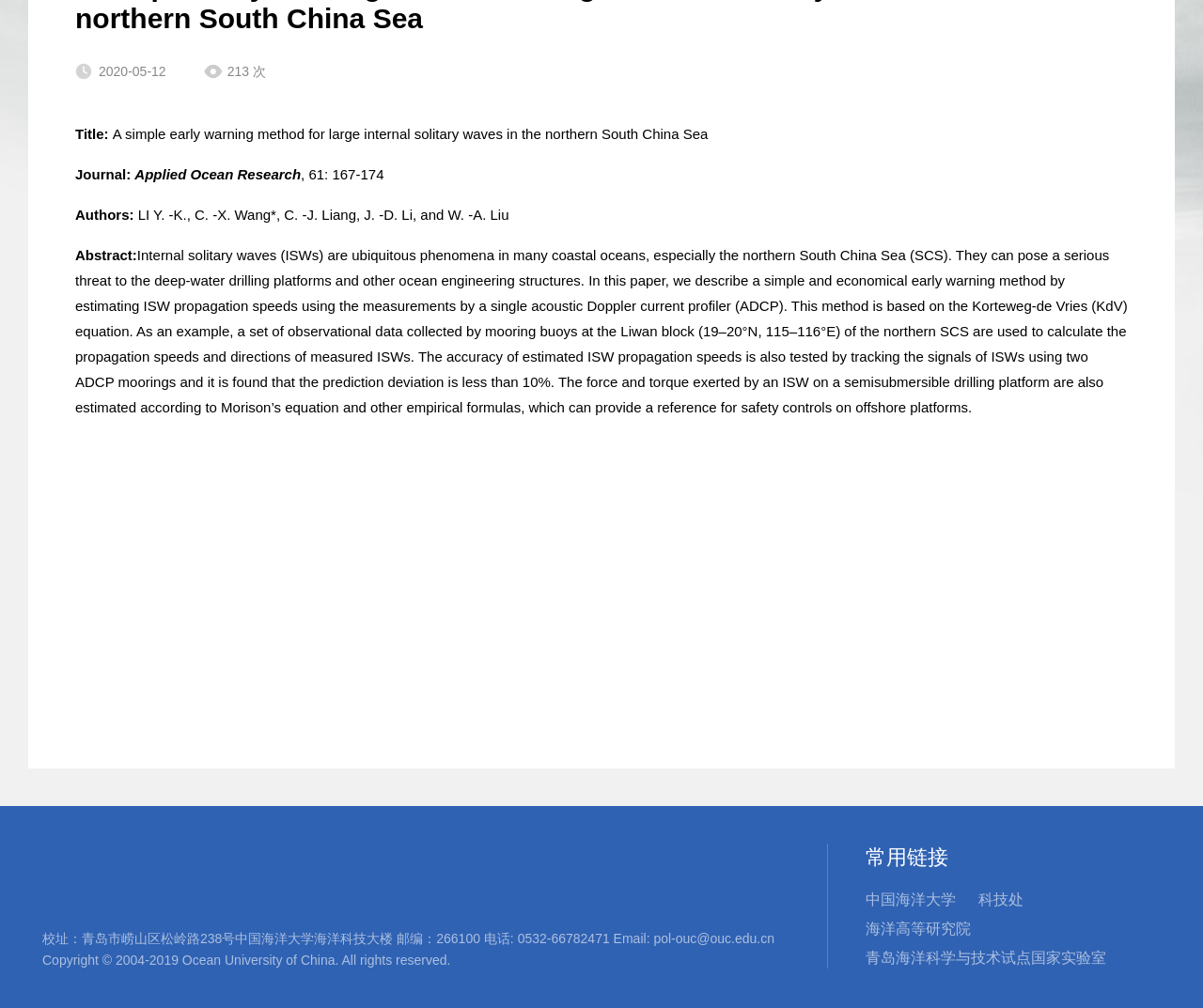Locate the bounding box of the UI element with the following description: "Privacy Policy".

None